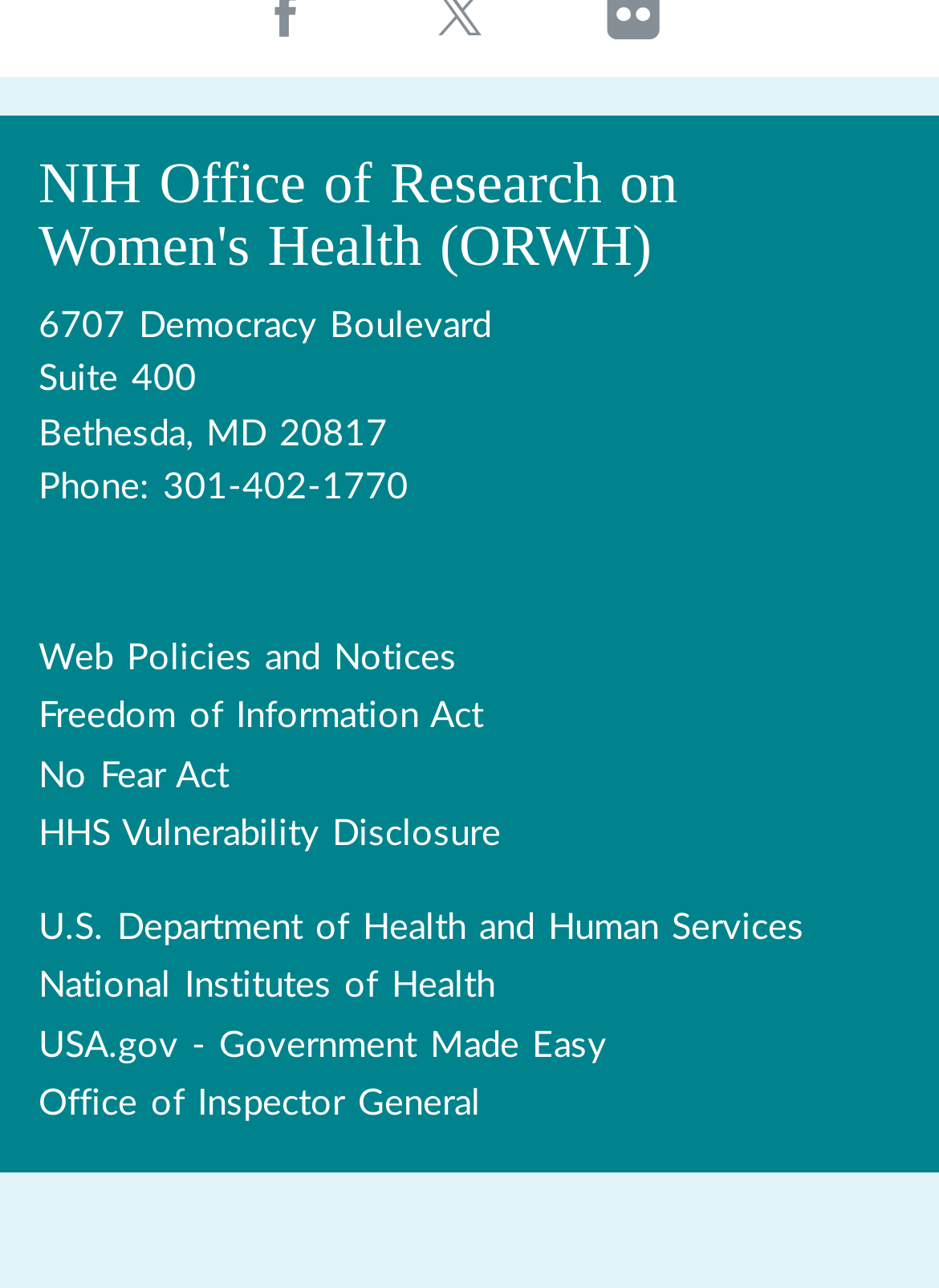Please locate the bounding box coordinates of the element that should be clicked to complete the given instruction: "Visit U.S. Department of Health and Human Services".

[0.041, 0.701, 0.959, 0.743]